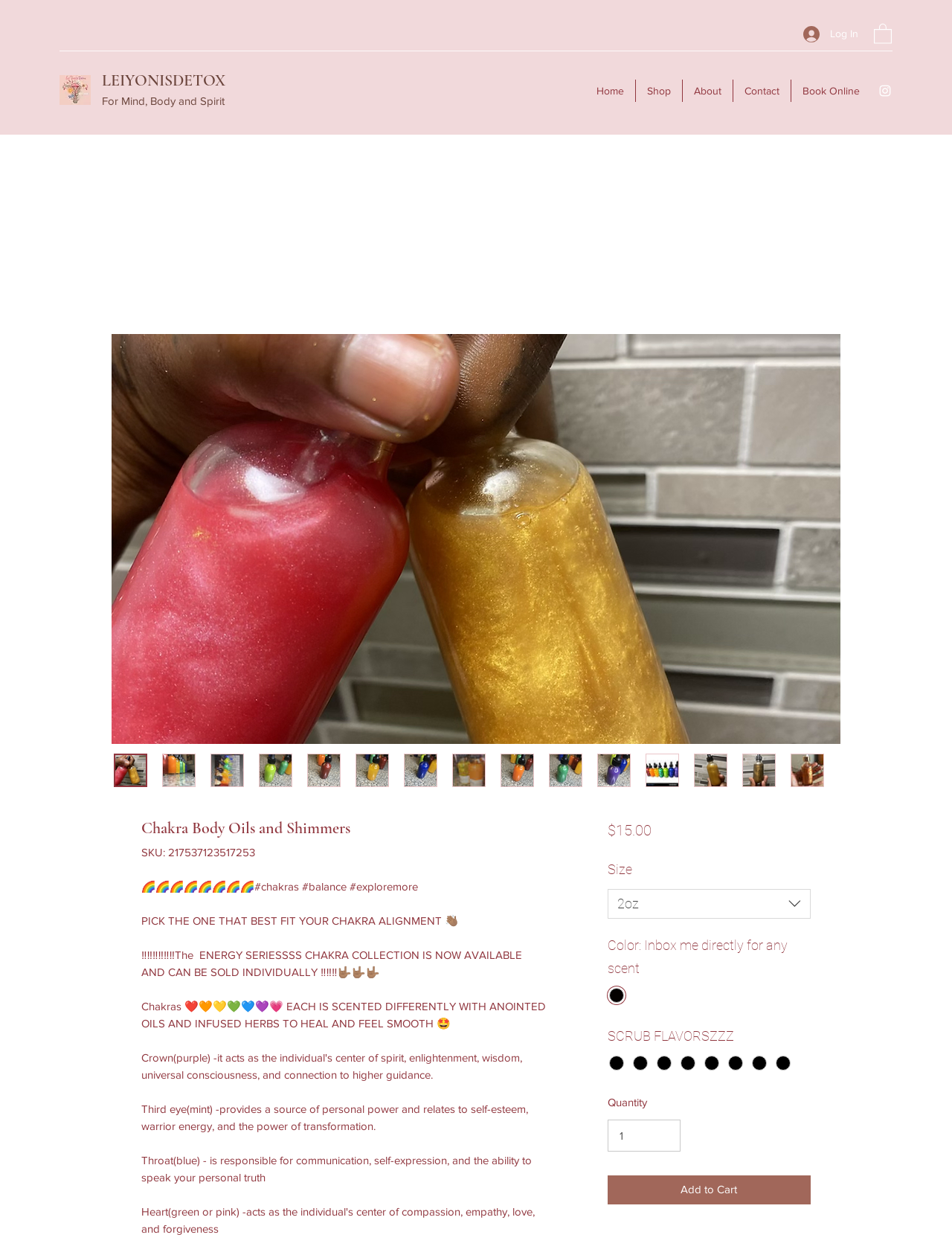What are the available scrub flavors?
Please respond to the question with a detailed and informative answer.

I determined the available scrub flavors by looking at the radio buttons under the 'SCRUB FLAVORSZZZ' region, which lists several options including Goddess Glo, Charcoal, and others.